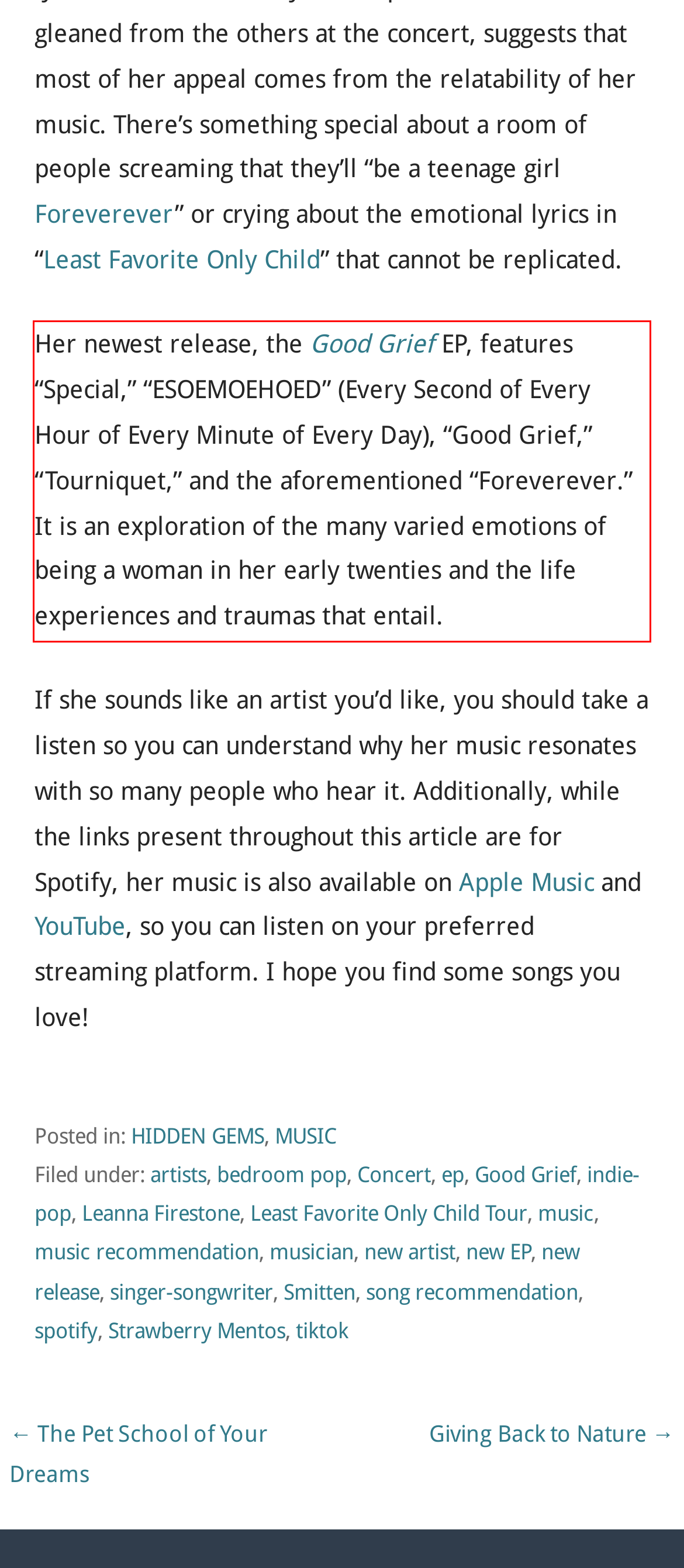Please perform OCR on the UI element surrounded by the red bounding box in the given webpage screenshot and extract its text content.

Her newest release, the Good Grief EP, features “Special,” “ESOEMOEHOED” (Every Second of Every Hour of Every Minute of Every Day), “Good Grief,” “Tourniquet,” and the aforementioned “Foreverever.” It is an exploration of the many varied emotions of being a woman in her early twenties and the life experiences and traumas that entail.